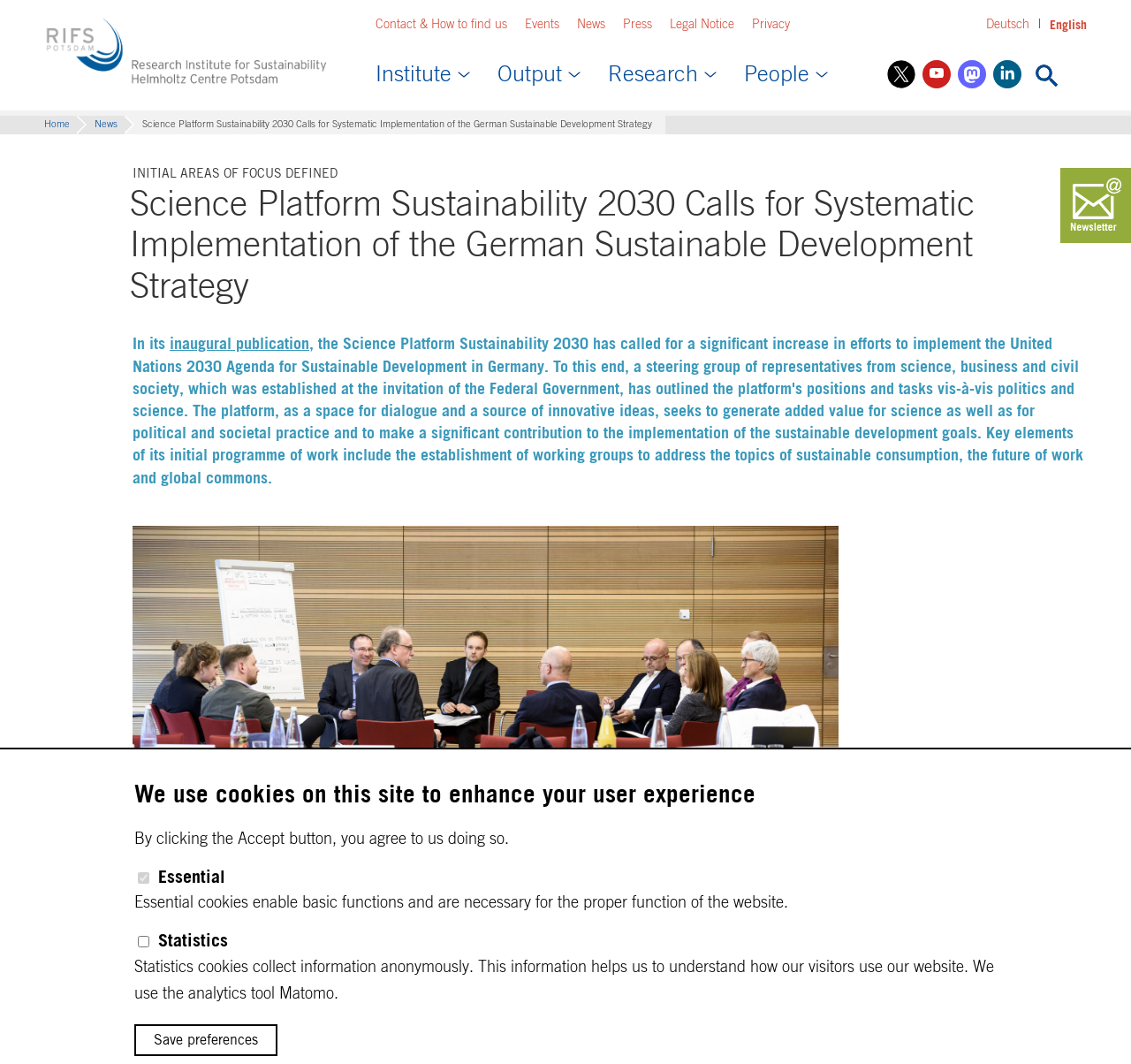Show the bounding box coordinates for the element that needs to be clicked to execute the following instruction: "Read the 'Newsletter'". Provide the coordinates in the form of four float numbers between 0 and 1, i.e., [left, top, right, bottom].

[0.938, 0.158, 1.0, 0.228]